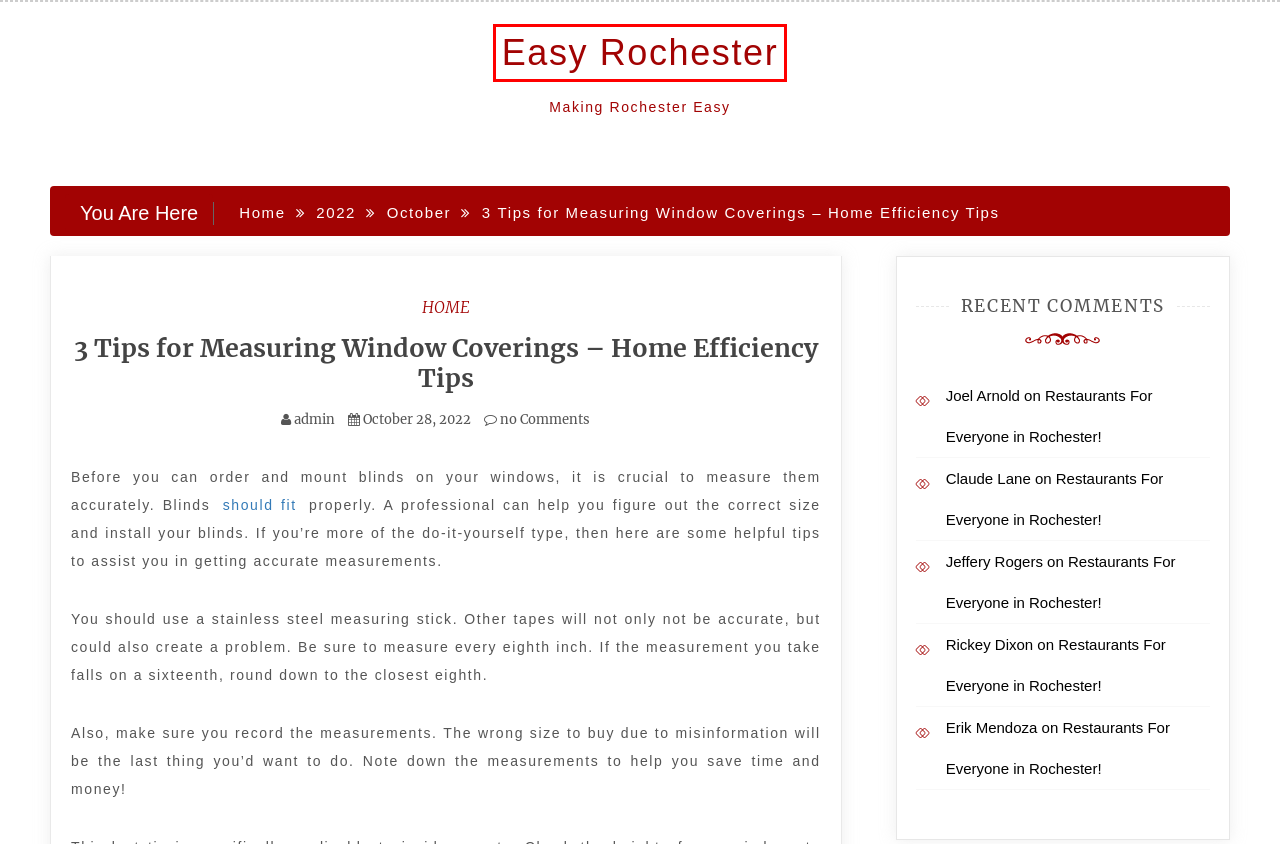Examine the screenshot of the webpage, which has a red bounding box around a UI element. Select the webpage description that best fits the new webpage after the element inside the red bounding box is clicked. Here are the choices:
A. 3 Tips for Measuring Window Coverings - Home Efficiency Tips
B. Restaurants For Everyone in Rochester! - Easy Rochester
C. October 2022 - Easy Rochester
D. Speak Freely. Write Your World. - Bubblews
E. Easy Rochester - Making Rochester Easy
F. 2022 - Easy Rochester
G. Home Archives - Easy Rochester
H. admin, Author at Easy Rochester

E